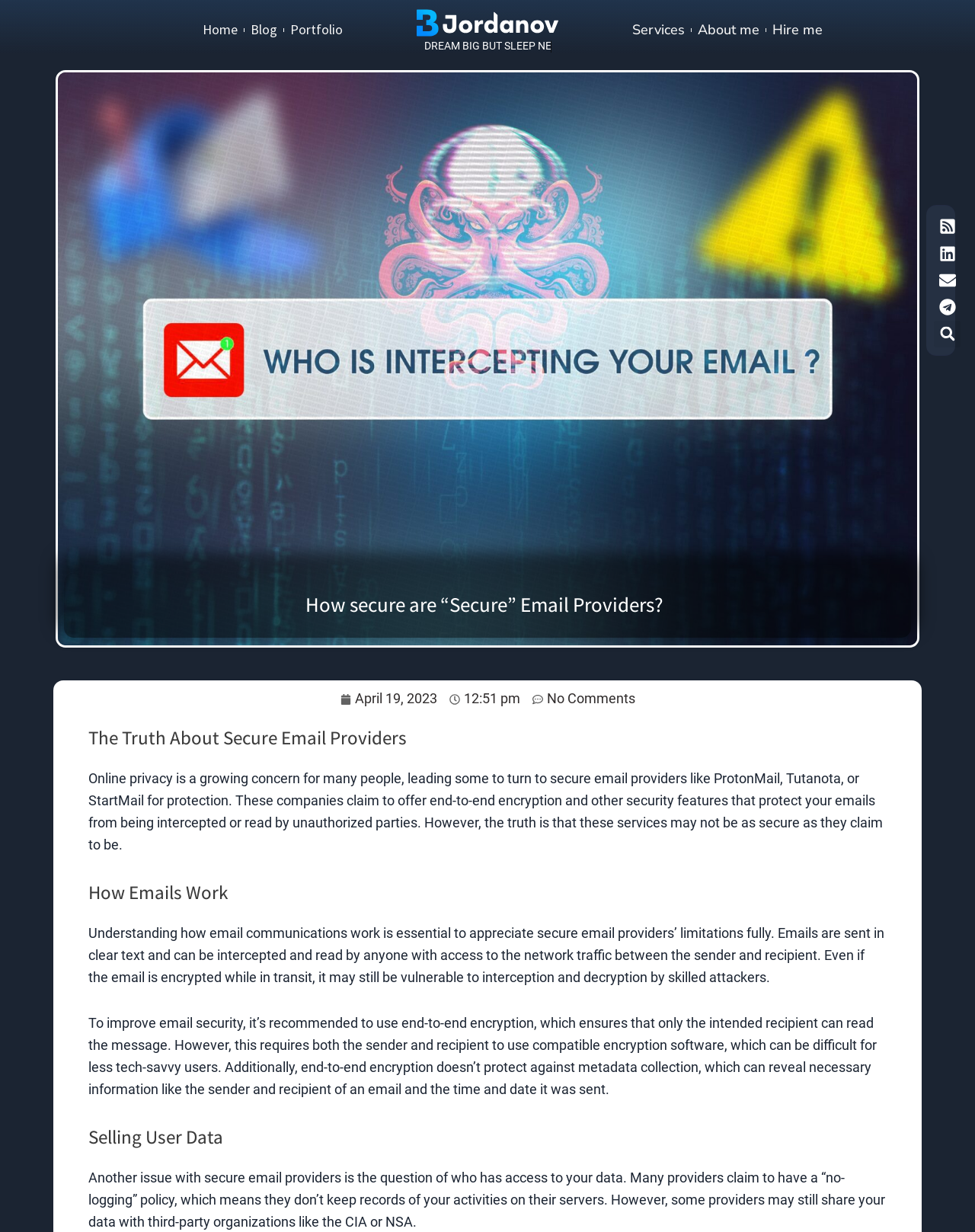Please provide a short answer using a single word or phrase for the question:
What is the purpose of end-to-end encryption?

To ensure only the intended recipient can read the message